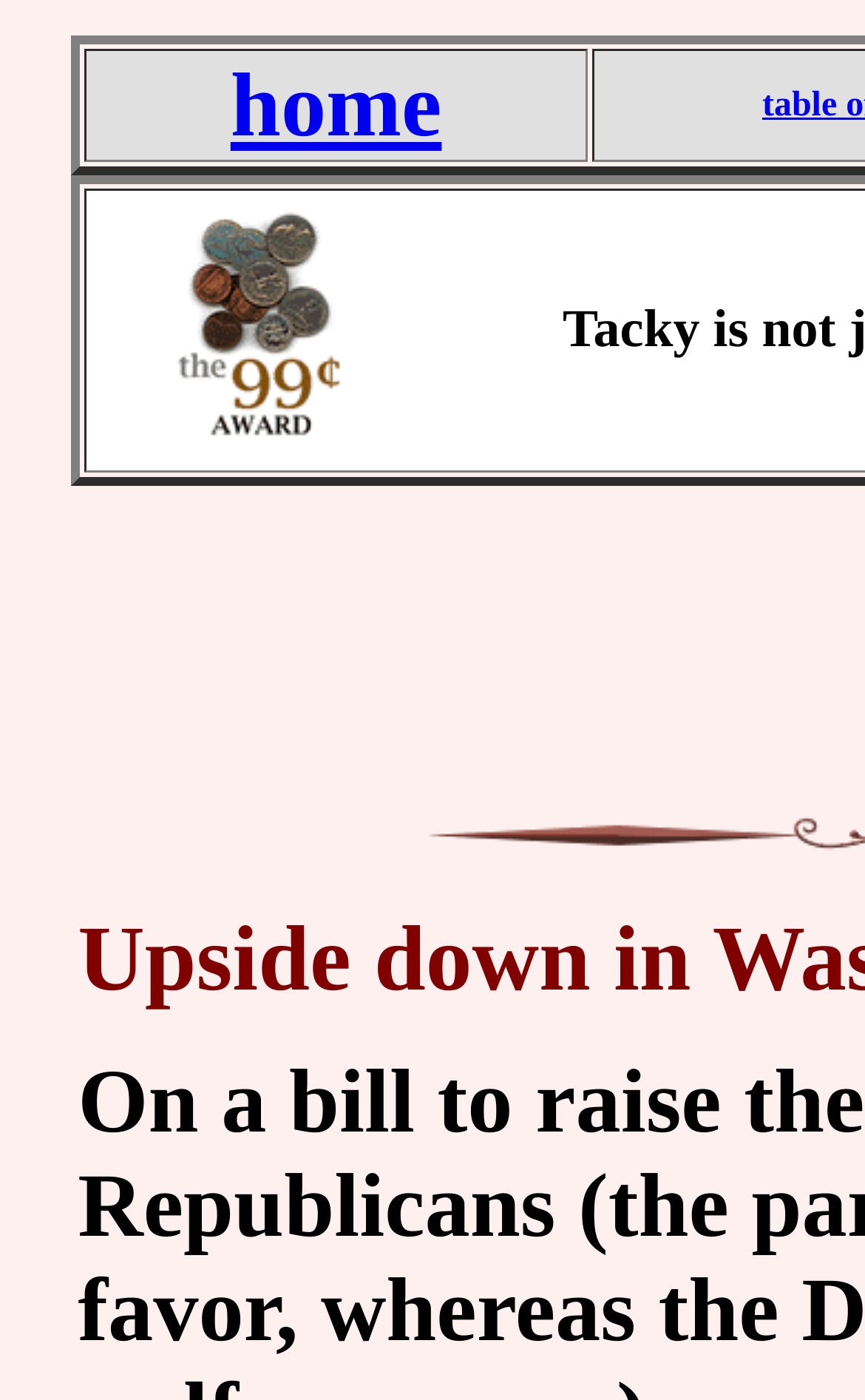Identify the coordinates of the bounding box for the element described below: "home". Return the coordinates as four float numbers between 0 and 1: [left, top, right, bottom].

[0.267, 0.04, 0.511, 0.111]